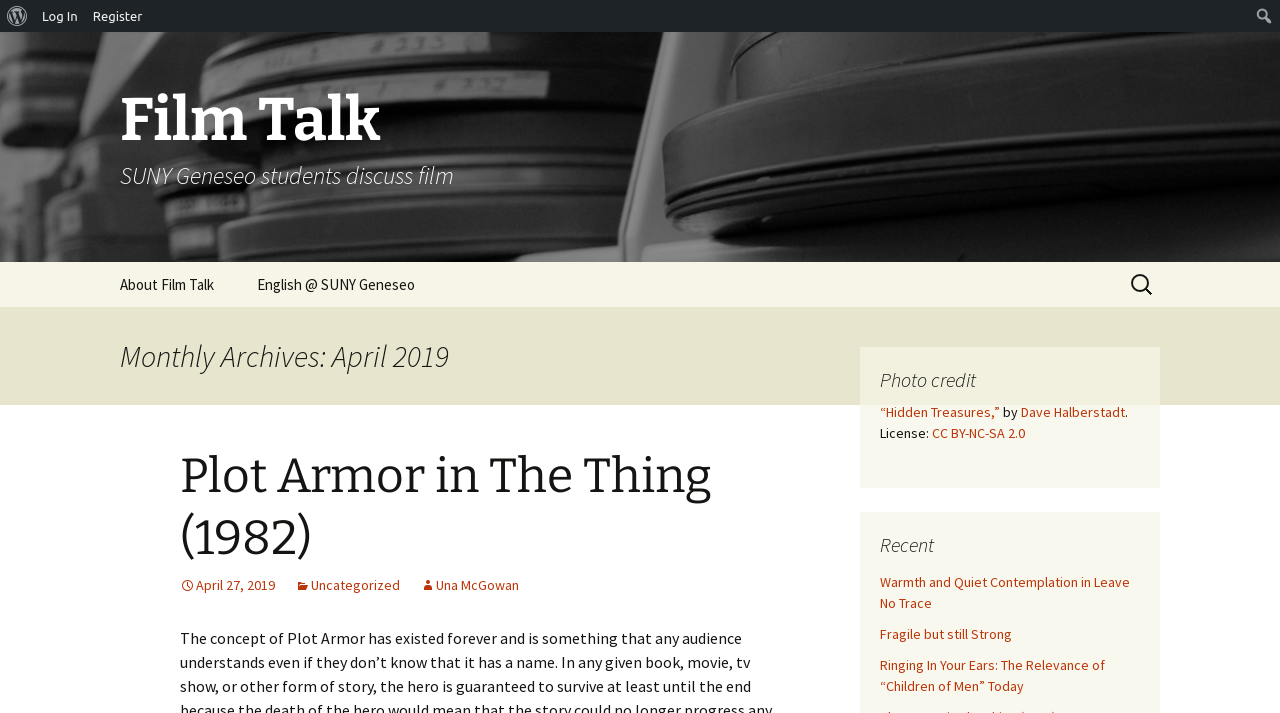Determine the bounding box coordinates of the section I need to click to execute the following instruction: "View the 'About Film Talk' page". Provide the coordinates as four float numbers between 0 and 1, i.e., [left, top, right, bottom].

[0.078, 0.367, 0.183, 0.431]